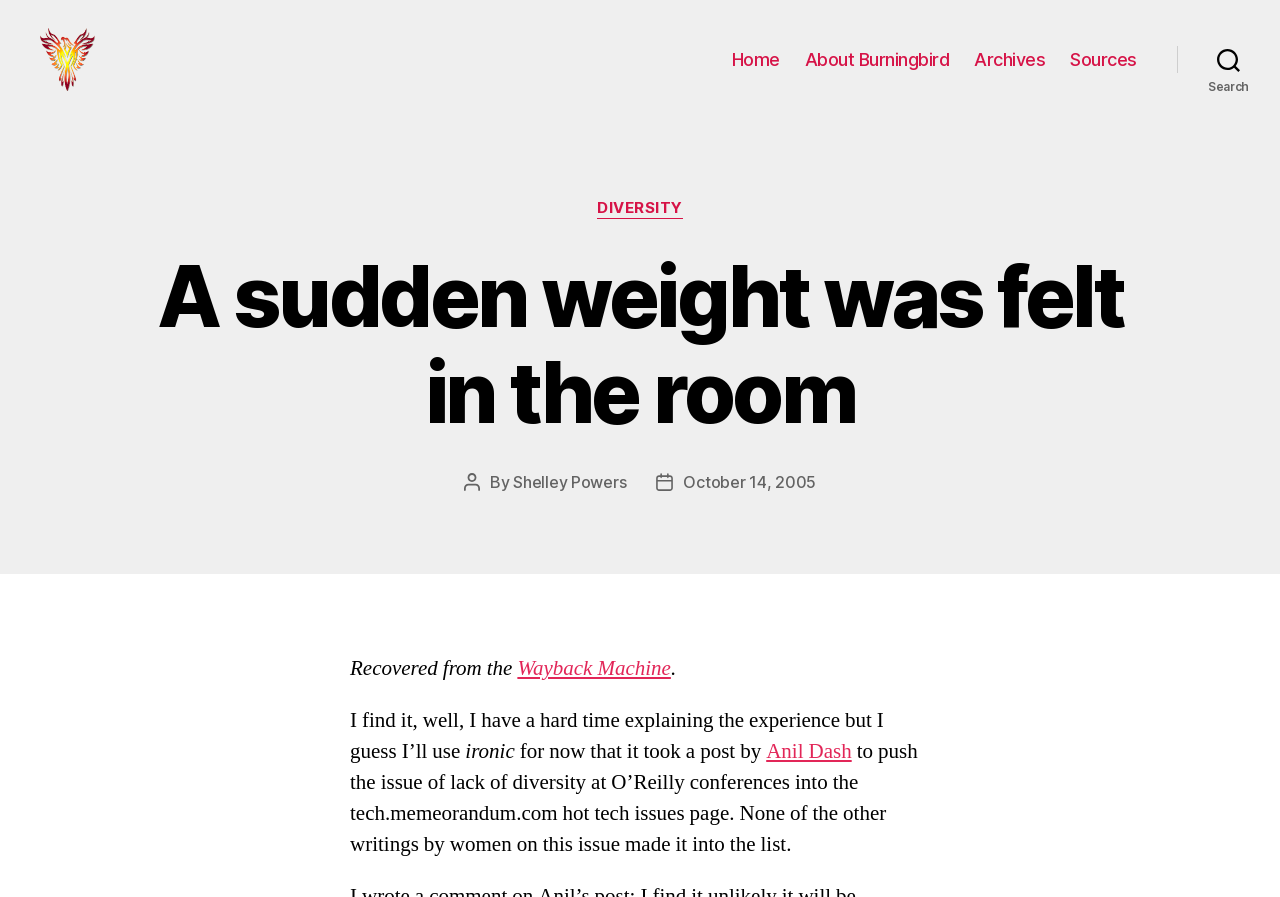Find the bounding box coordinates of the element I should click to carry out the following instruction: "Check the 'Sources' page".

[0.836, 0.069, 0.888, 0.093]